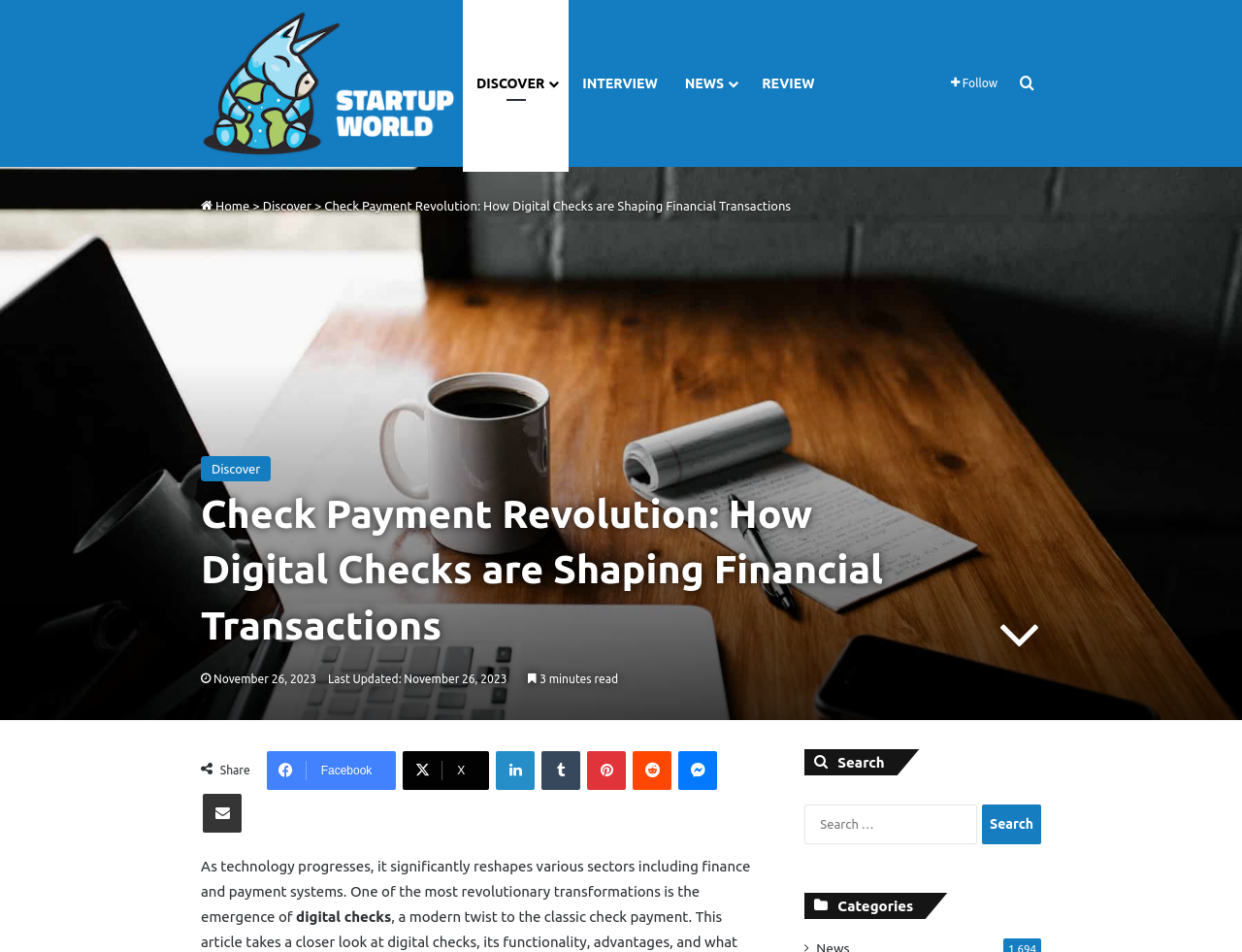Pinpoint the bounding box coordinates of the clickable area necessary to execute the following instruction: "Follow Startup World Tech". The coordinates should be given as four float numbers between 0 and 1, namely [left, top, right, bottom].

[0.754, 0.0, 0.815, 0.175]